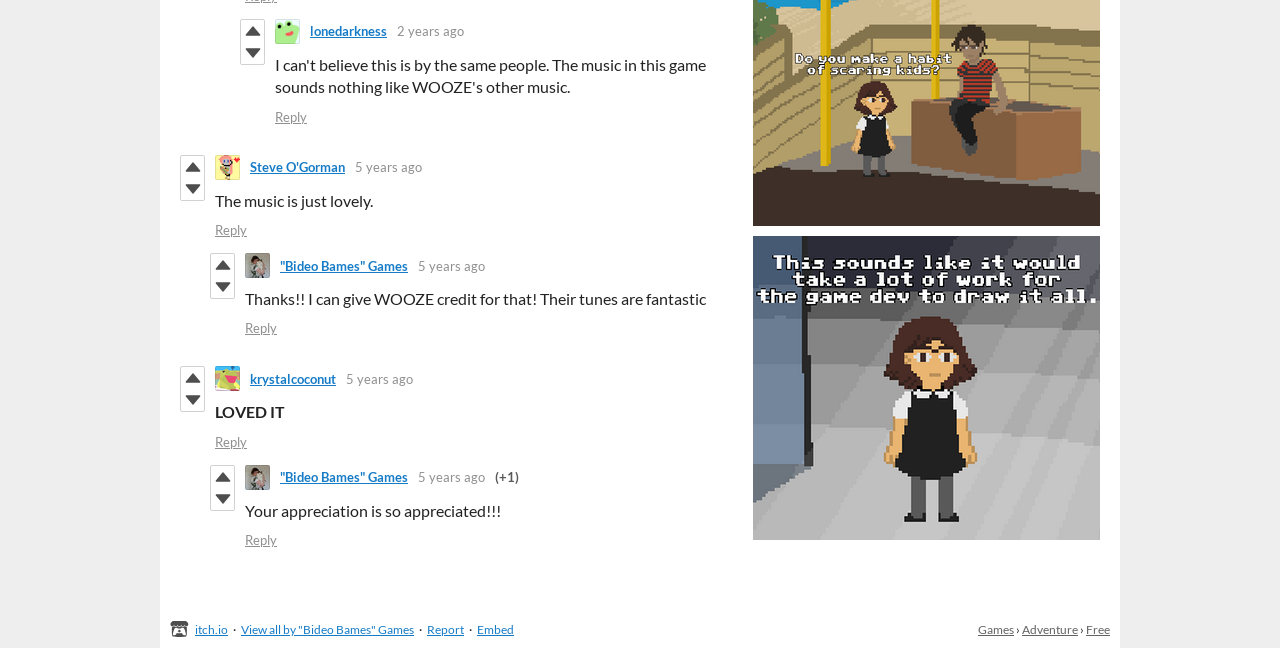Please give a concise answer to this question using a single word or phrase: 
What is the category of the game?

Adventure